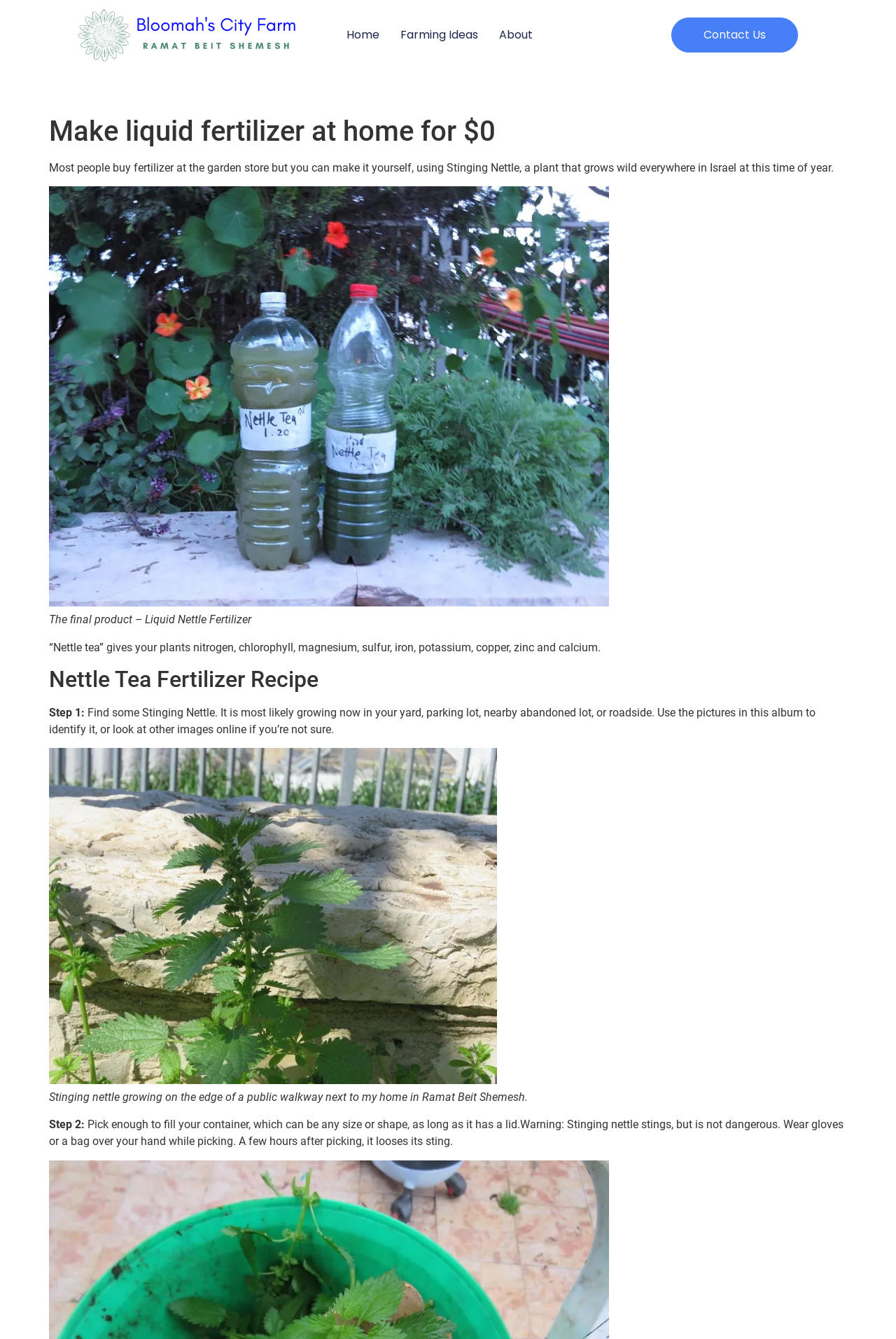Why wear gloves when picking Stinging Nettle?
Using the image as a reference, answer with just one word or a short phrase.

It stings